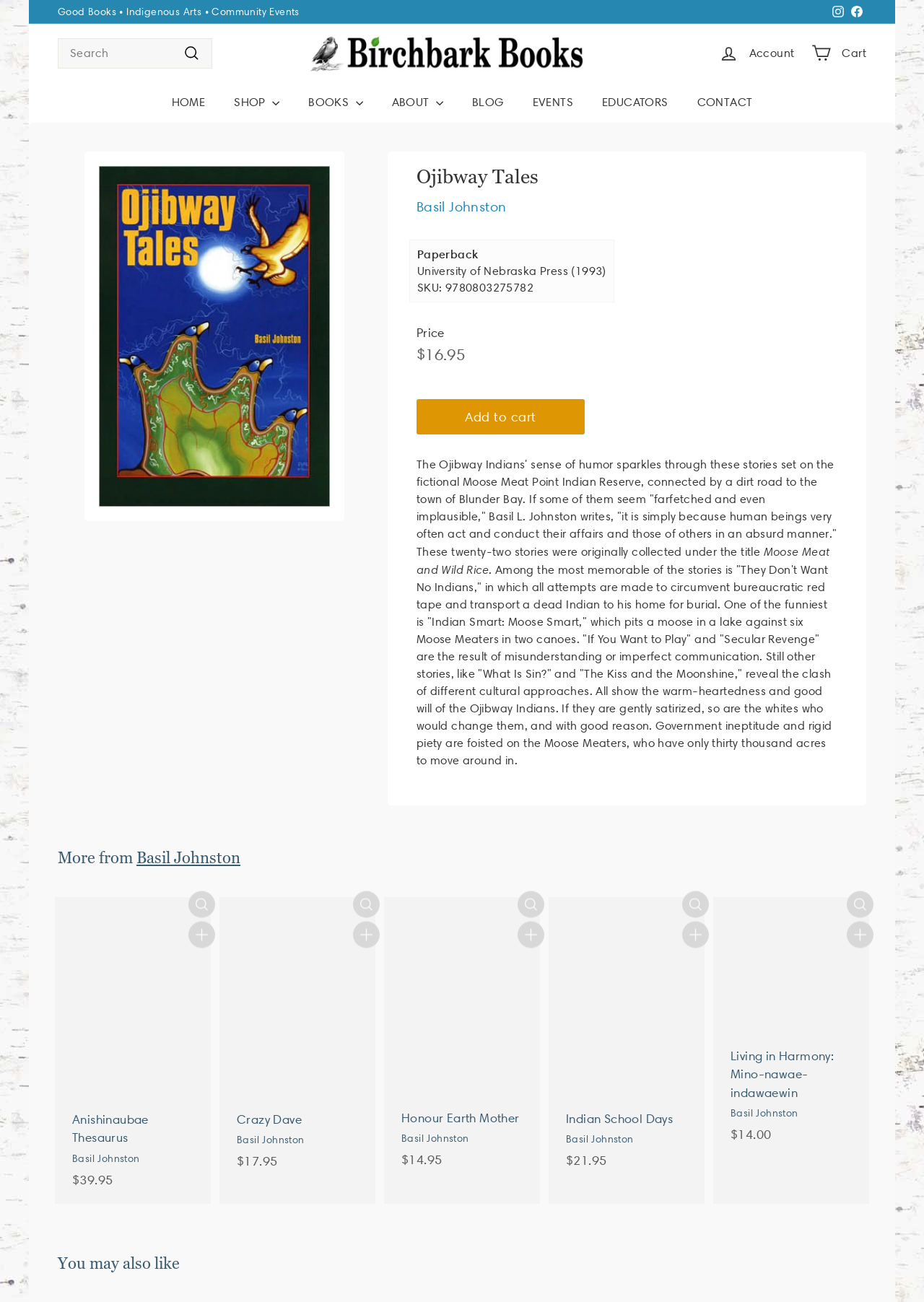Given the webpage screenshot and the description, determine the bounding box coordinates (top-left x, top-left y, bottom-right x, bottom-right y) that define the location of the UI element matching this description: EVENTS

[0.561, 0.063, 0.636, 0.094]